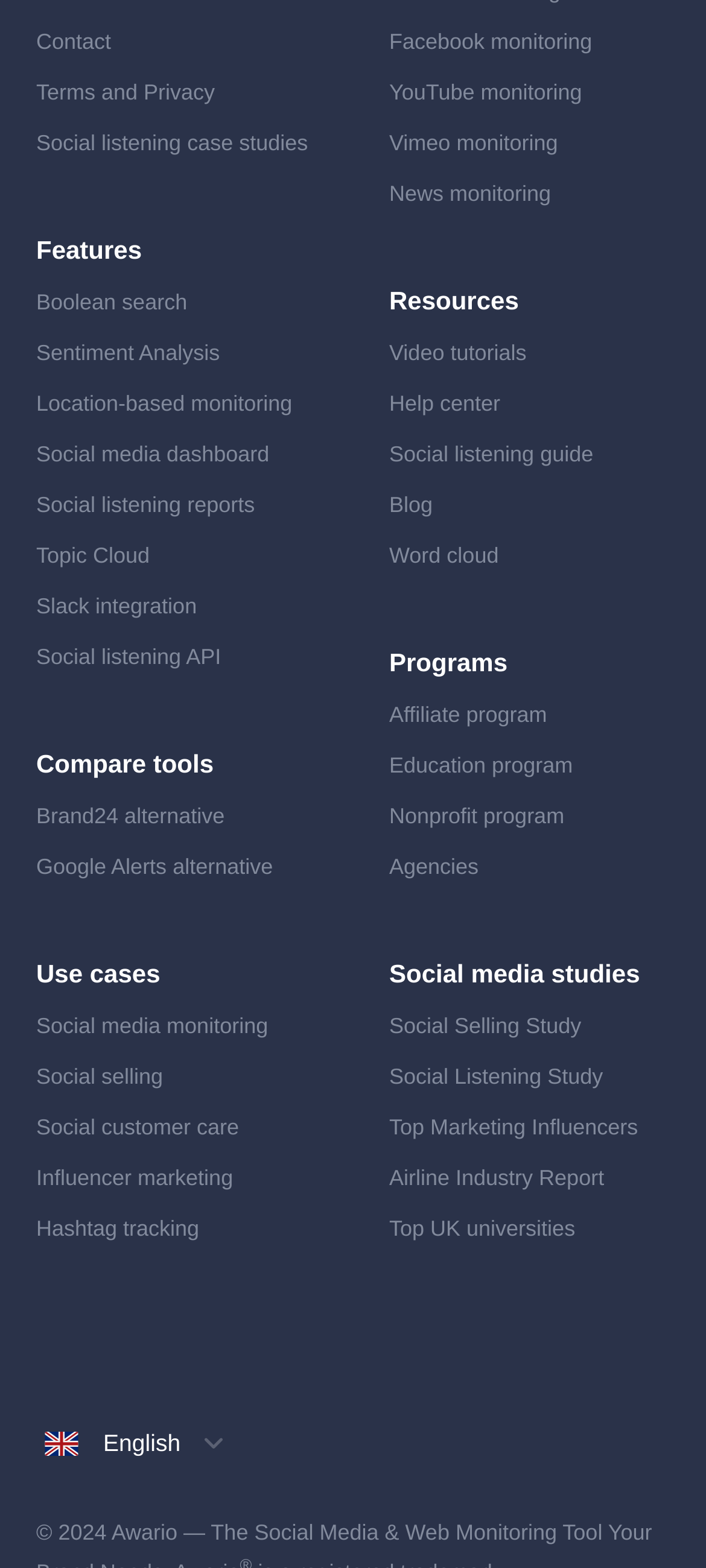Please study the image and answer the question comprehensively:
How many links are there in the top section?

I counted the number of links in the top section, starting from 'Contact' to 'Social listening API', and found 15 links.